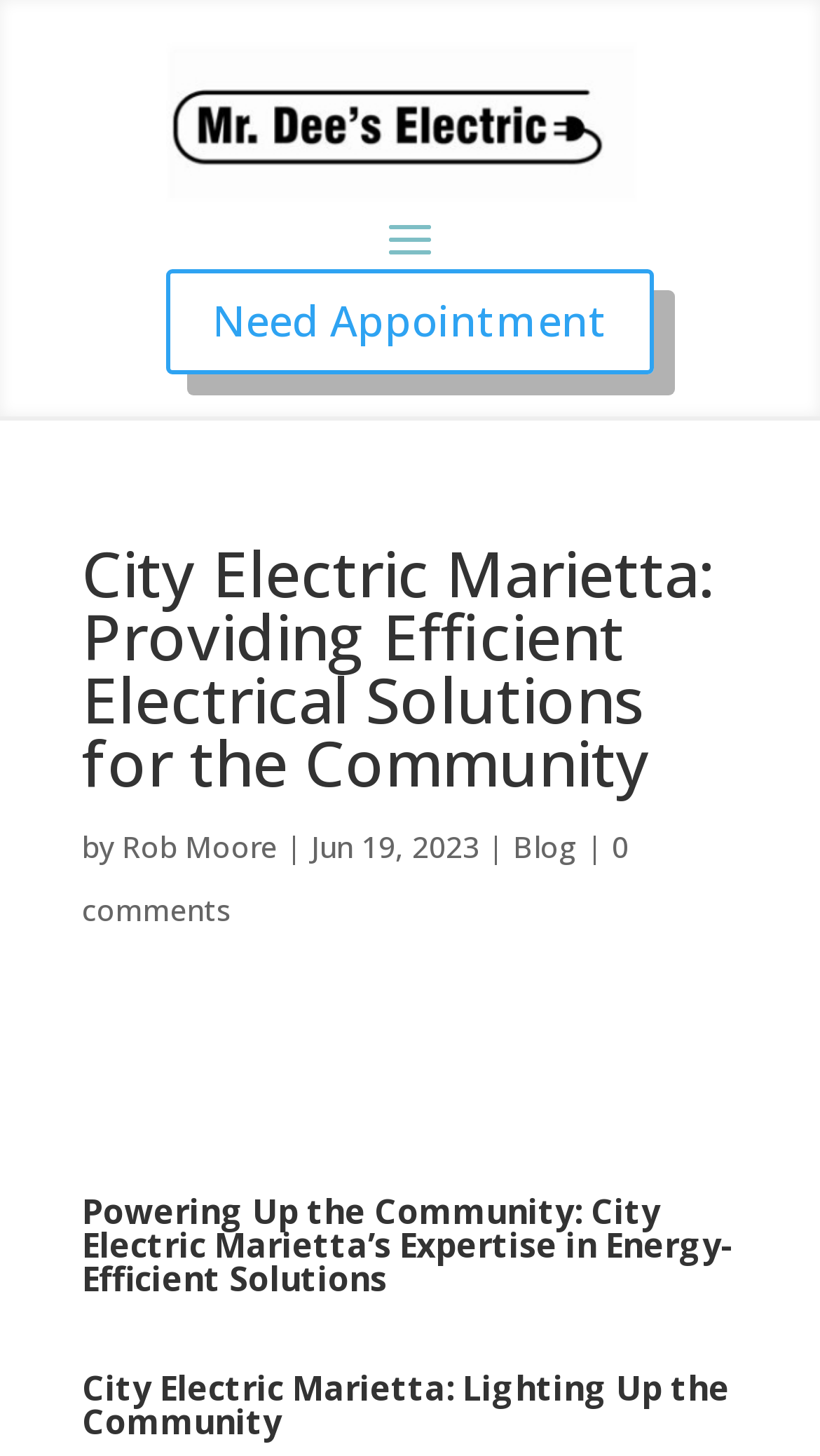Provide a brief response to the question below using a single word or phrase: 
What is the date of the latest article?

Jun 19, 2023